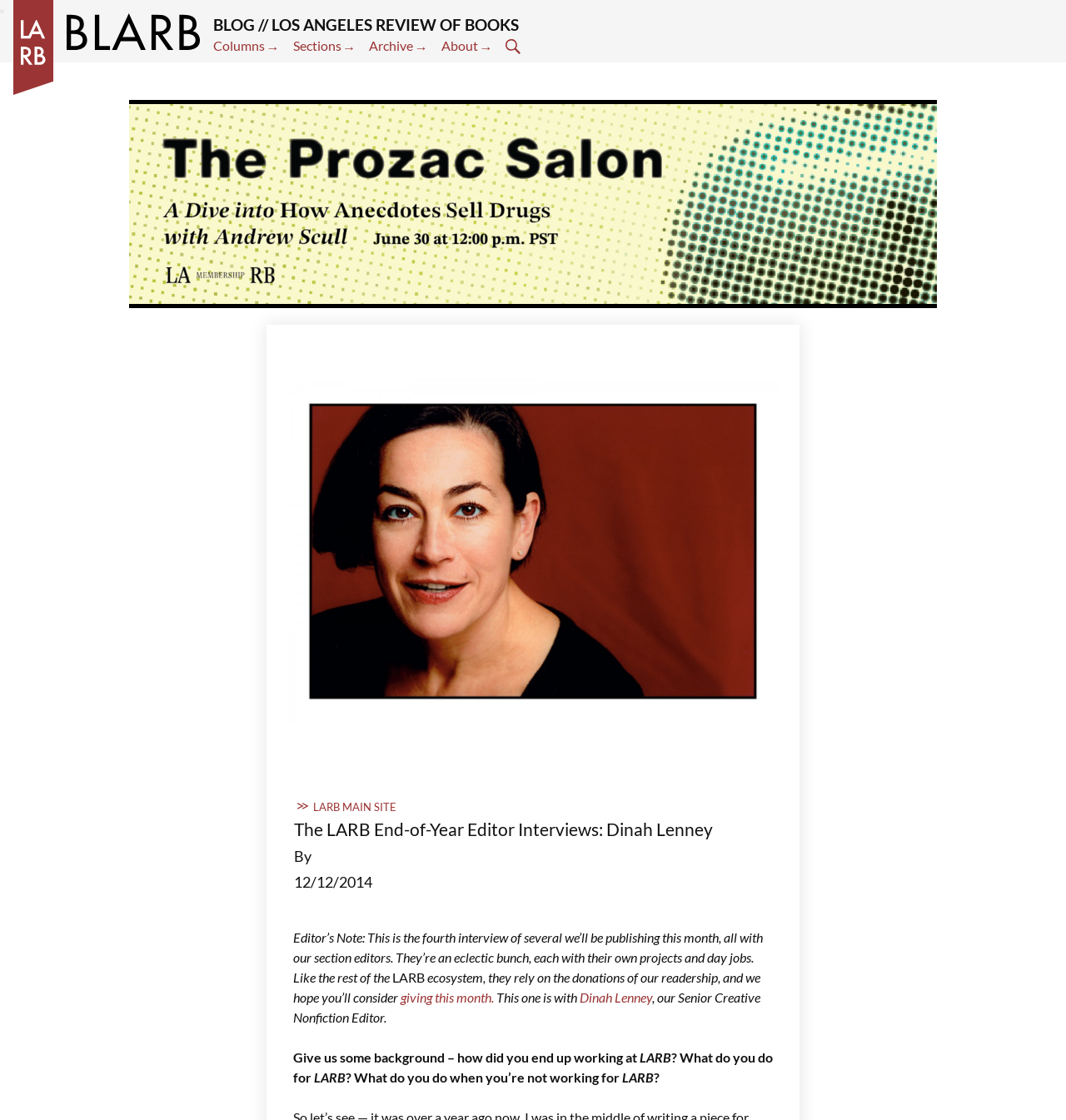Please find the bounding box for the UI element described by: "About".

[0.414, 0.033, 0.462, 0.048]